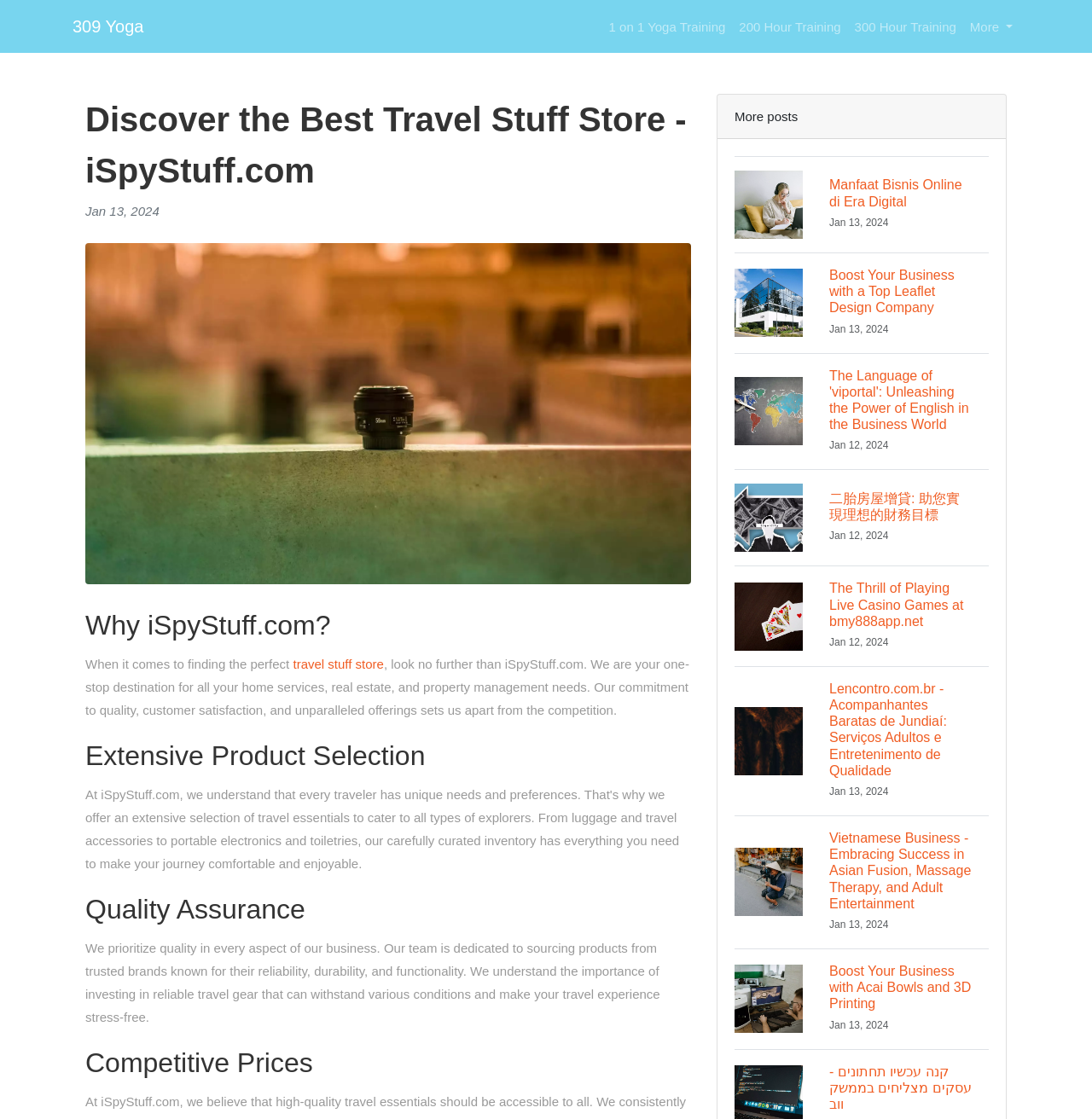Can you locate the main headline on this webpage and provide its text content?

Discover the Best Travel Stuff Store - iSpyStuff.com